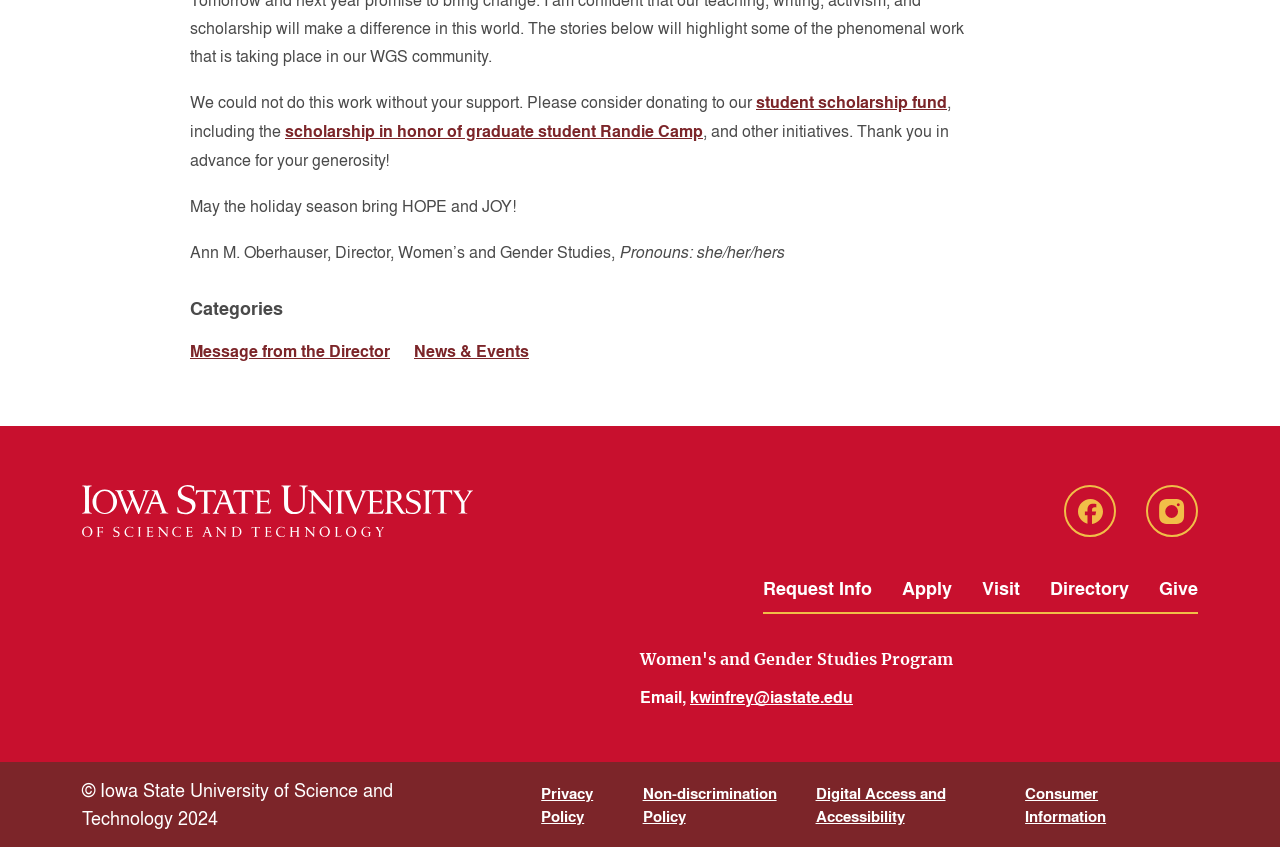Identify the bounding box for the UI element that is described as follows: "Non-discrimination Policy".

[0.502, 0.925, 0.607, 0.976]